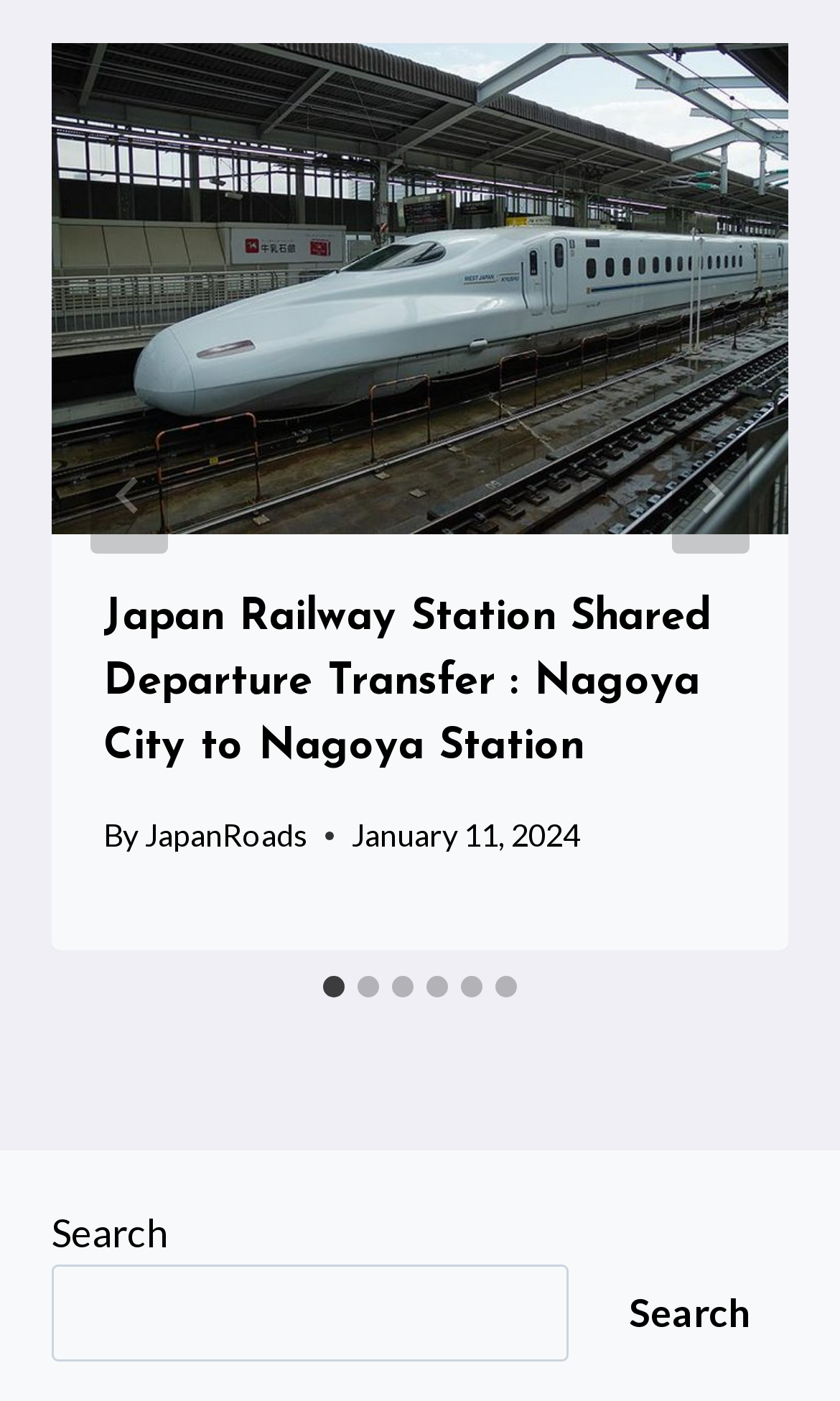Respond to the question with just a single word or phrase: 
What is the title of the first article?

Japan Railway Station Shared Departure Transfer : Nagoya City to Nagoya Station